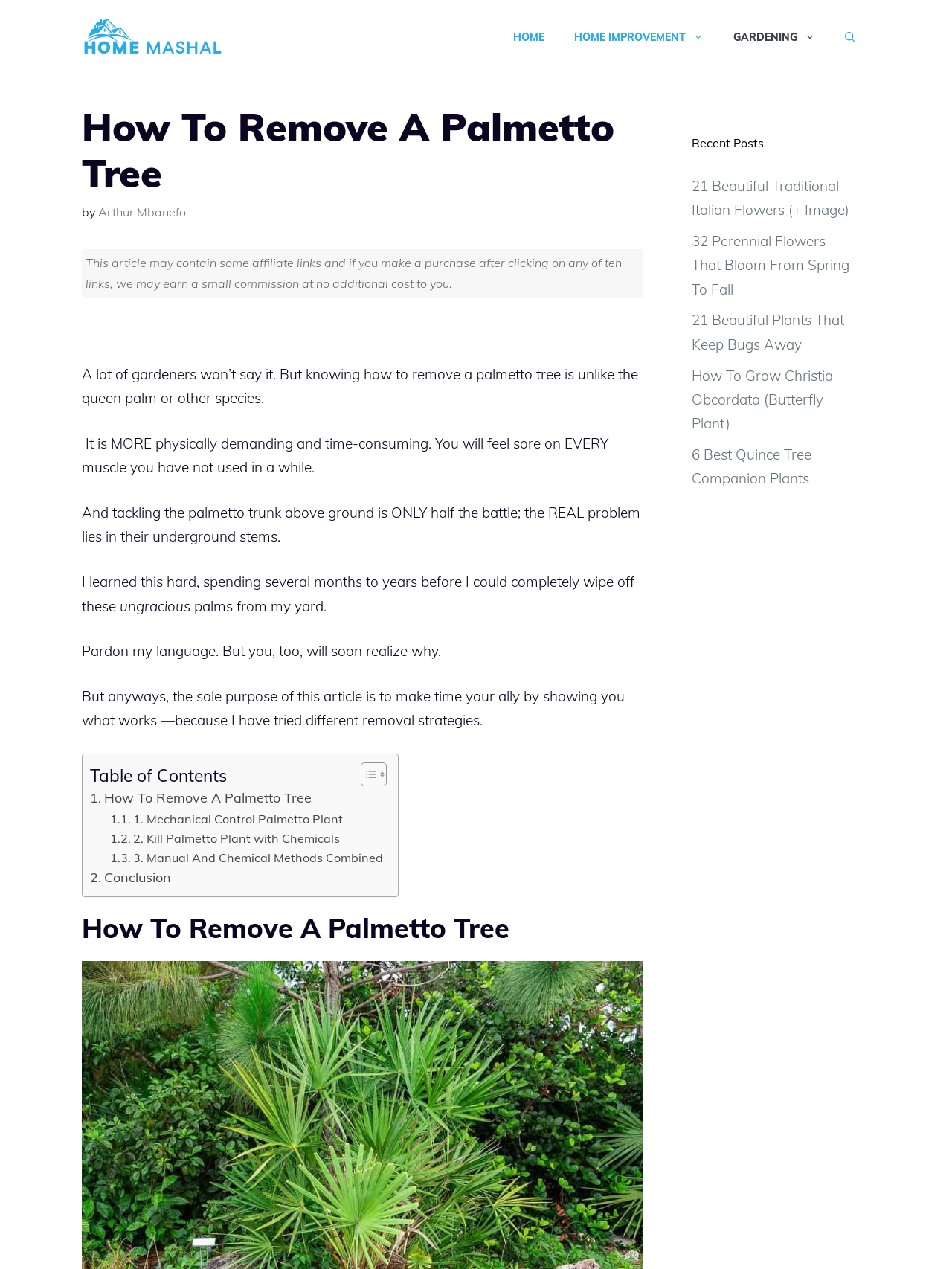Locate the UI element described as follows: "aria-label="Open Search Bar"". Return the bounding box coordinates as four float numbers between 0 and 1 in the order [left, top, right, bottom].

[0.872, 0.012, 0.914, 0.047]